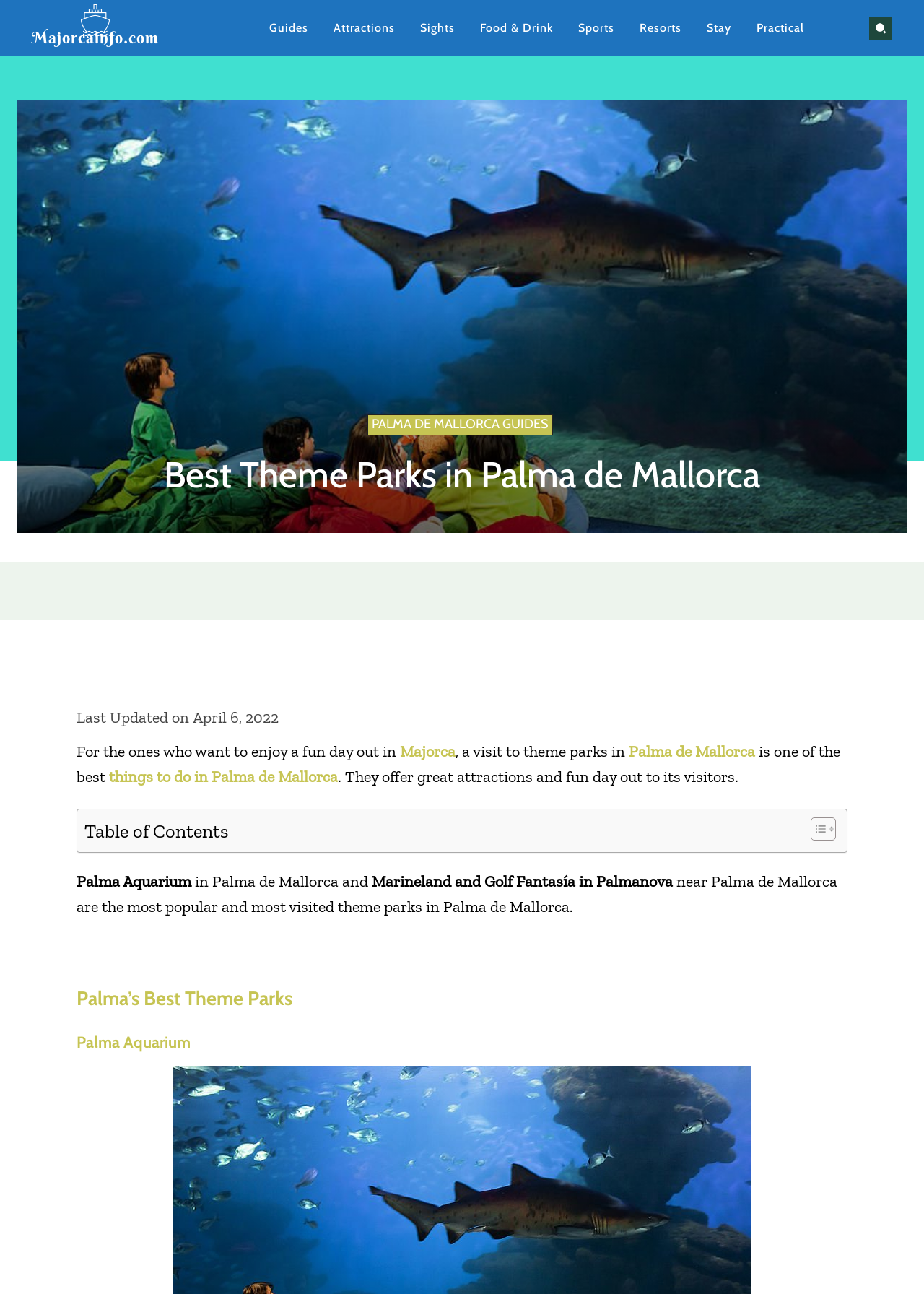What are the two popular theme parks mentioned in Palma de Mallorca?
Based on the image, answer the question with as much detail as possible.

The webpage mentions that Palma Aquarium in Palma de Mallorca and Marineland and Golf Fantasía in Palmanova near Palma de Mallorca are the most popular and most visited theme parks in Palma de Mallorca.